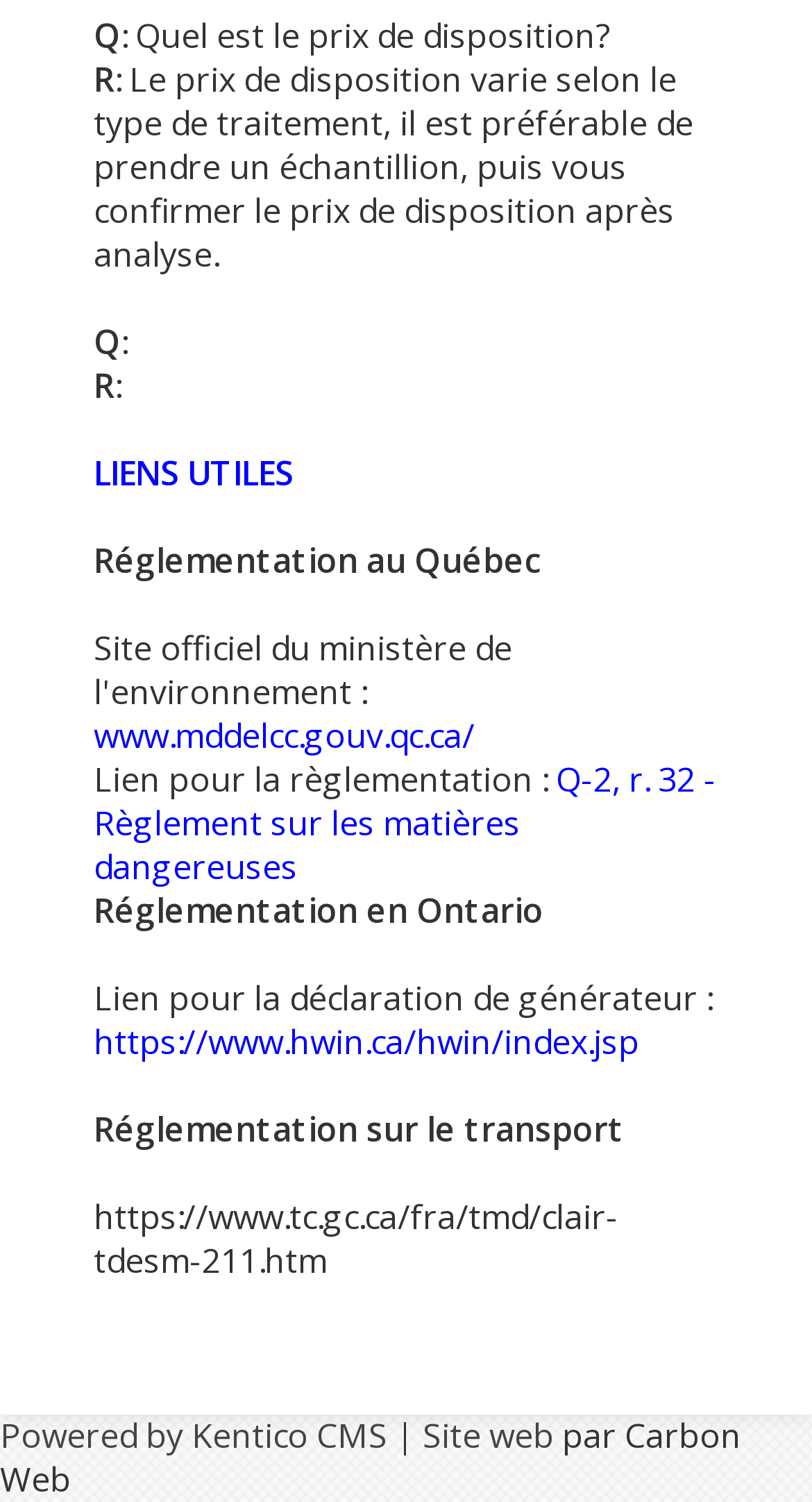Find the bounding box coordinates for the UI element whose description is: "Site web". The coordinates should be four float numbers between 0 and 1, in the format [left, top, right, bottom].

[0.521, 0.94, 0.682, 0.971]